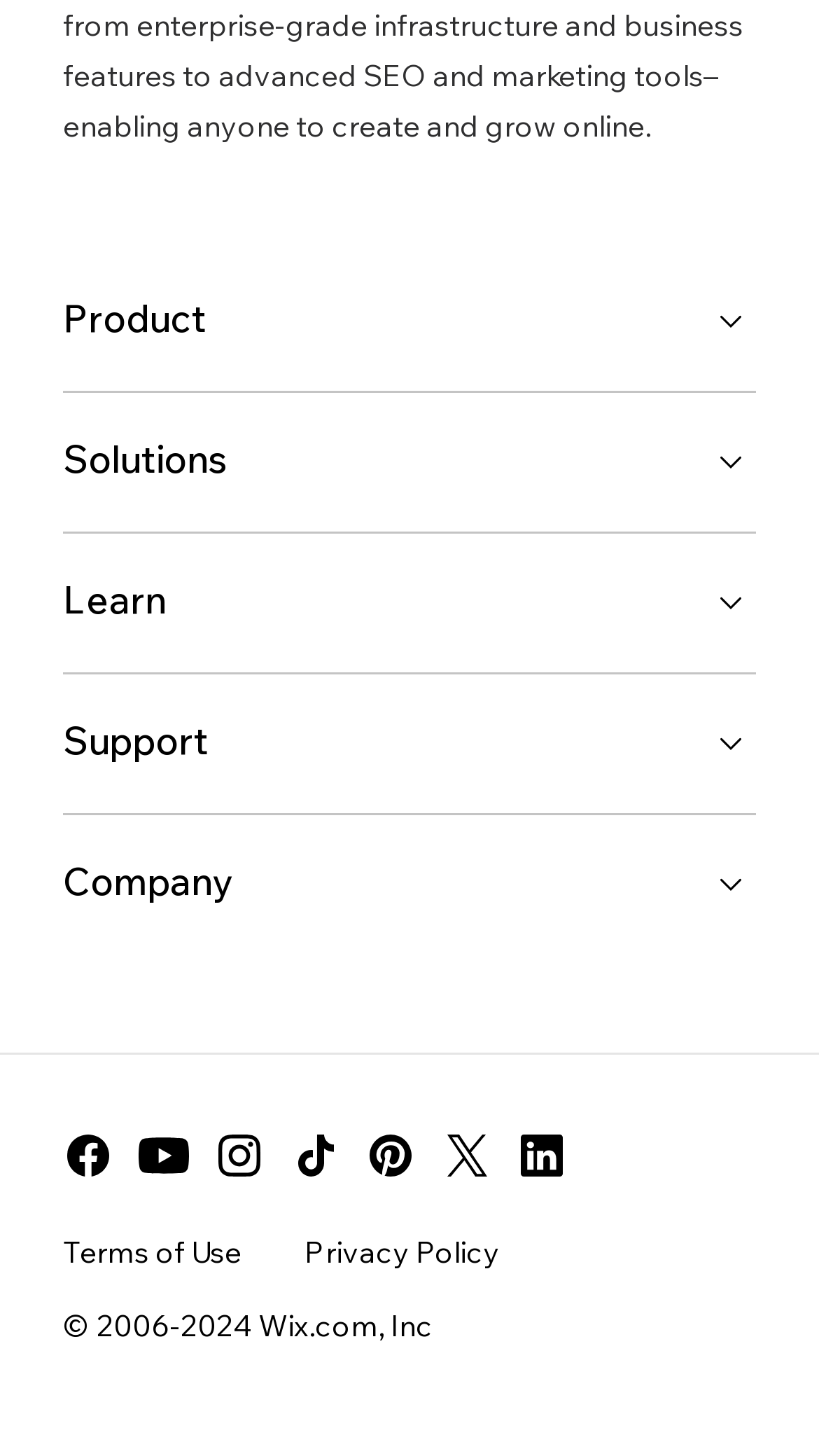Please find the bounding box coordinates of the element that must be clicked to perform the given instruction: "View the Company page". The coordinates should be four float numbers from 0 to 1, i.e., [left, top, right, bottom].

[0.077, 0.577, 0.923, 0.637]